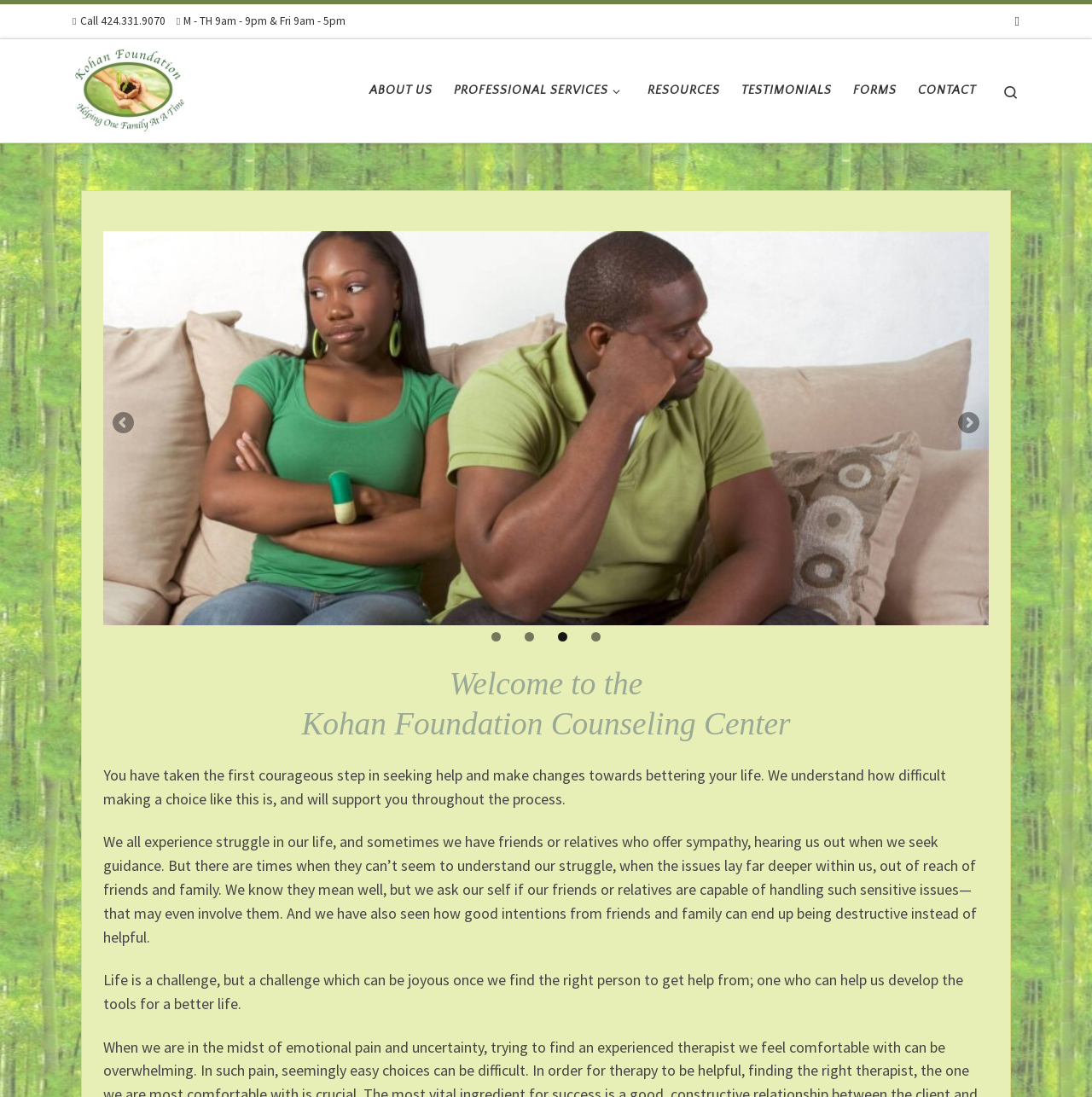Give a succinct answer to this question in a single word or phrase: 
What are the office hours of the counseling center?

M - TH 9am - 9pm & Fri 9am - 5pm